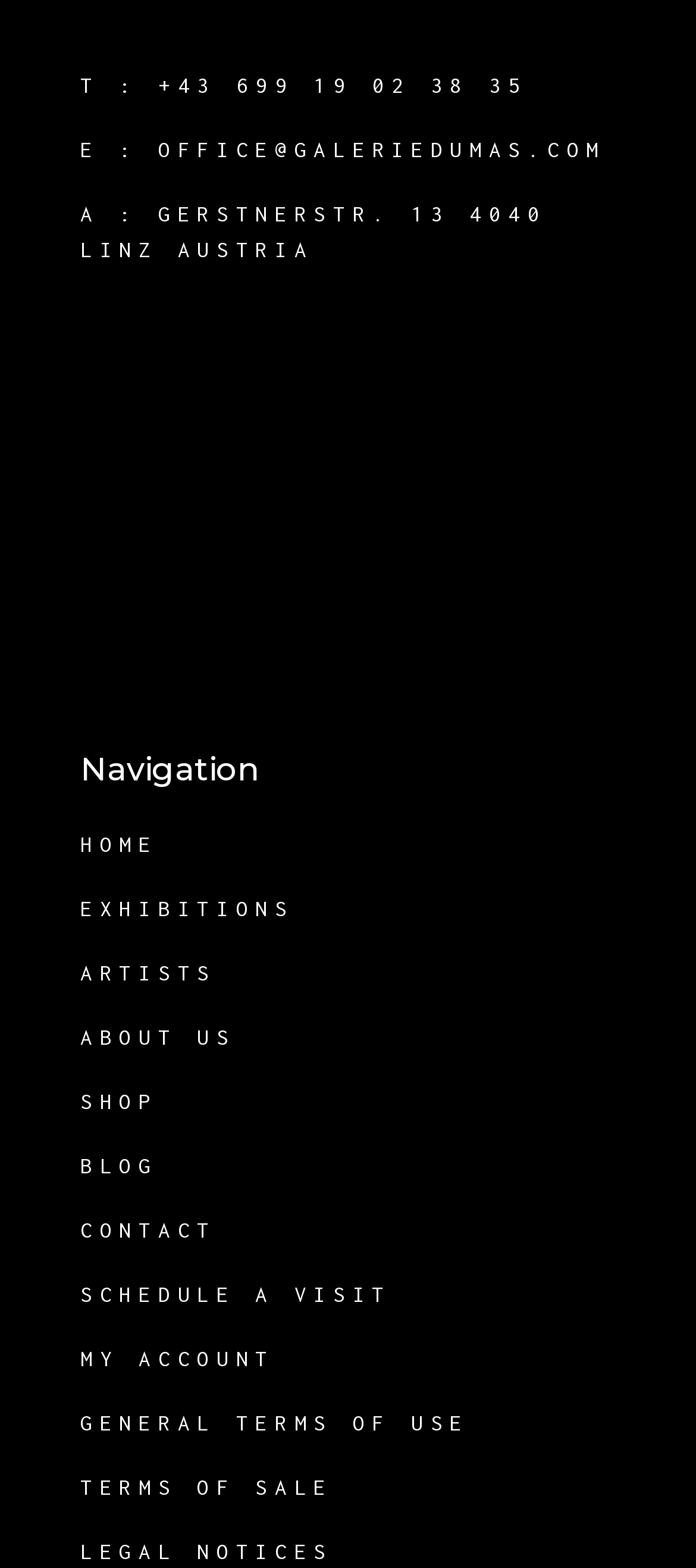Using the provided element description: "General Terms of Use", determine the bounding box coordinates of the corresponding UI element in the screenshot.

[0.115, 0.897, 0.885, 0.919]